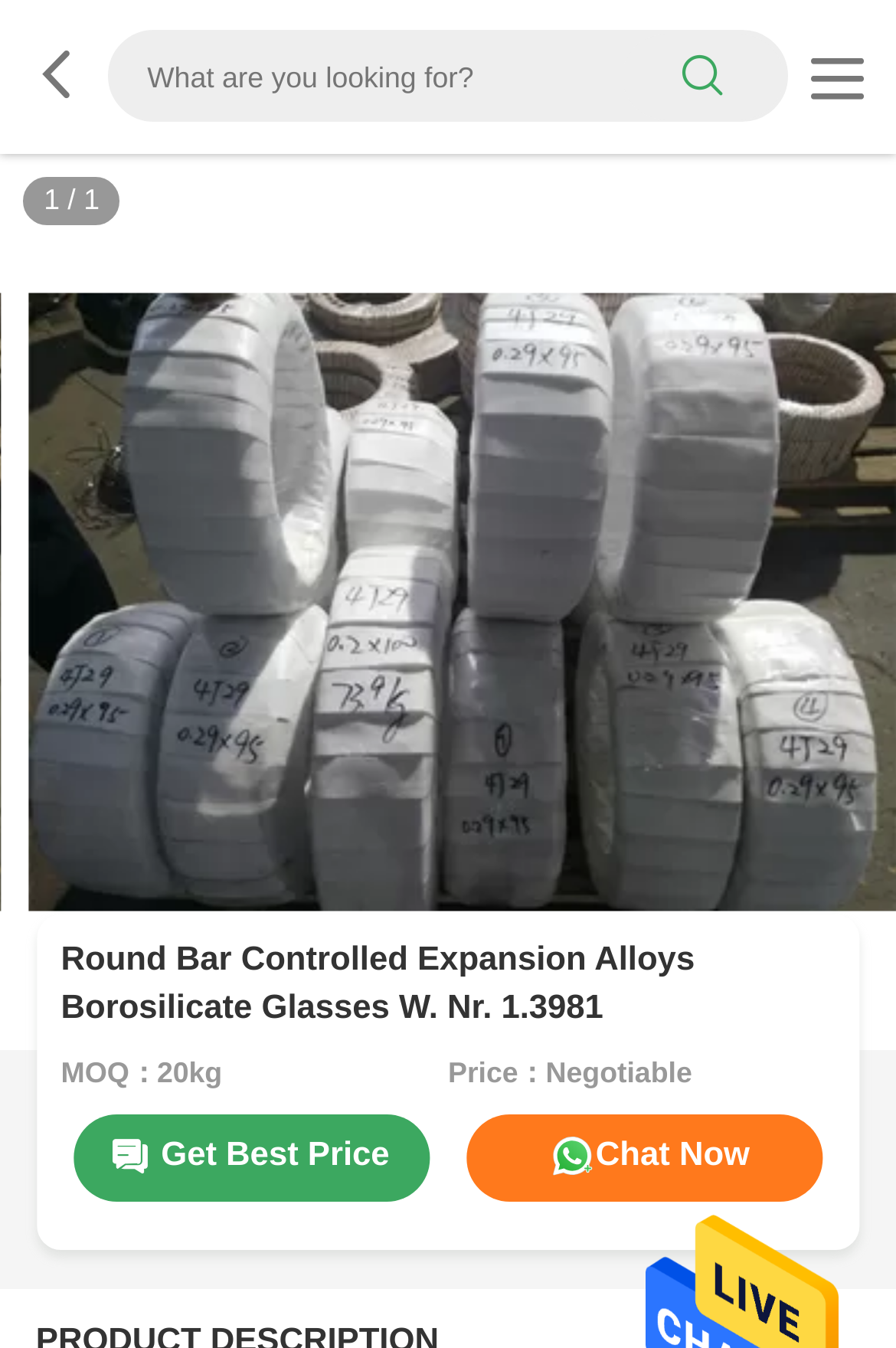Elaborate on the different components and information displayed on the webpage.

The webpage is about Round Bar Controlled Expansion Alloys Borosilicate Glasses W. Nr. 1.3981, a type of corrosion-resistant alloy product. At the top, there is a layout table with a search box that allows users to search for specific products. The search box is accompanied by a search button with a magnifying glass icon. 

On the top-right corner, there is a link with no text. Below the search box, there is a large image of the alloy product, taking up most of the width of the page. 

To the left of the image, there is a heading that repeats the product name. Below the heading, there are two lines of text, one indicating the minimum order quantity (MOQ) of 20kg and the other stating that the price is negotiable. 

On the right side of the image, there are two links: "Get Best Price" and "Chat Now", which are likely used to inquire about the product.